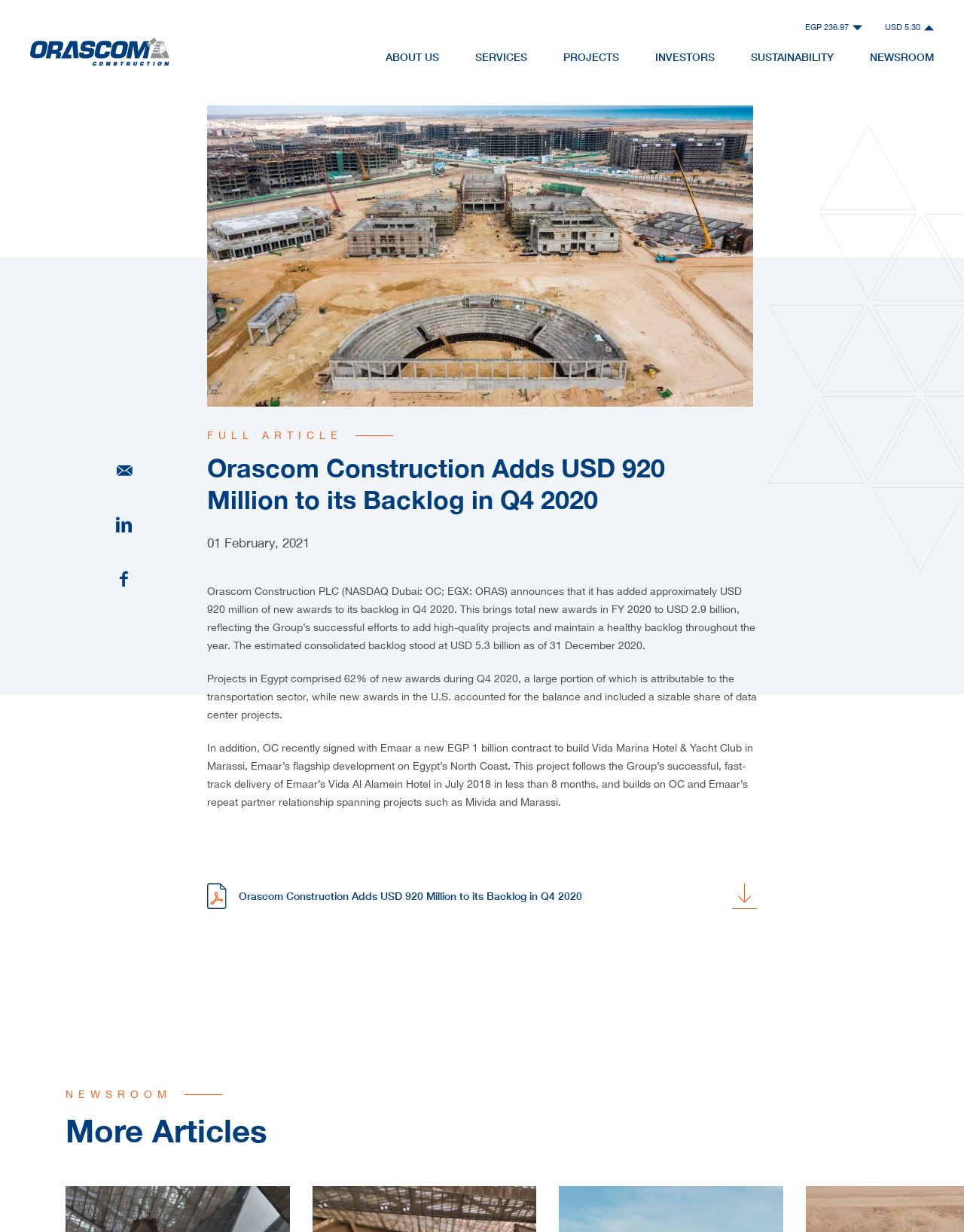What is the percentage of new awards in Q4 2020 from projects in Egypt?
Utilize the information in the image to give a detailed answer to the question.

I found this information in the paragraph that starts with 'Projects in Egypt comprised 62% of new awards during Q4 2020, a large portion of which is attributable to the transportation sector, while new awards in the U.S. accounted for the balance and included a sizable share of data center projects.' The sentence that provides the answer is the first sentence of the paragraph.